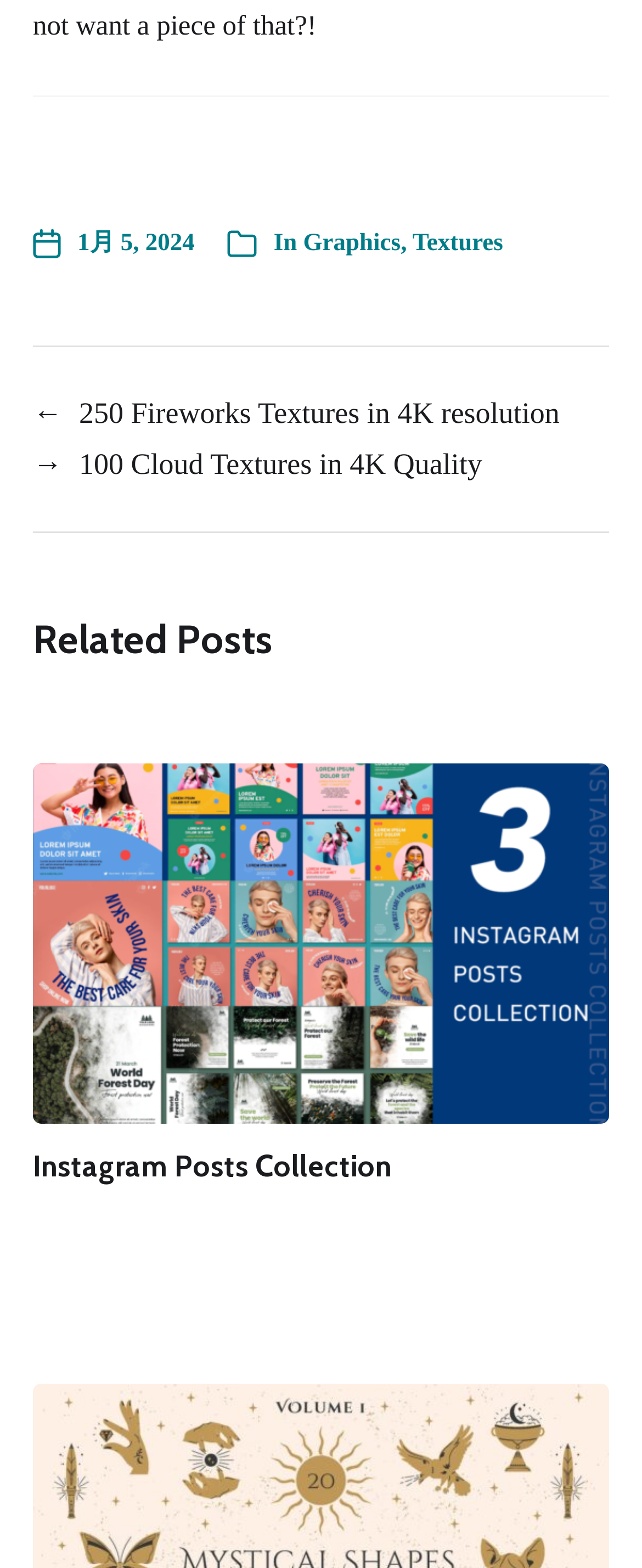What is the resolution of the textures mentioned?
We need a detailed and meticulous answer to the question.

The links '250 Fireworks Textures in 4K resolution' and '100 Cloud Textures in 4K Quality' mention 4K as the resolution of the textures.